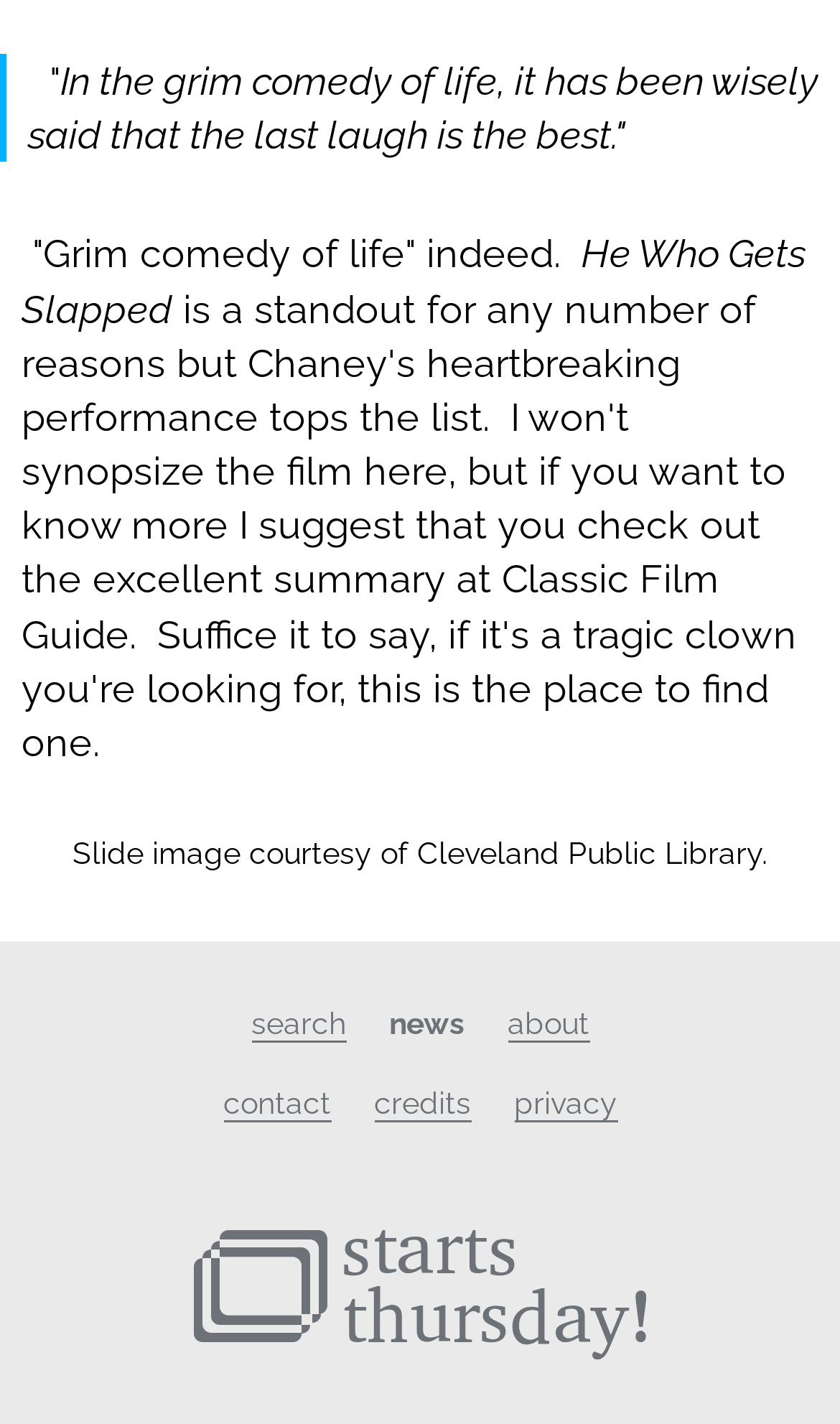Use a single word or phrase to answer the question:
What is the source of the slide image?

Cleveland Public Library